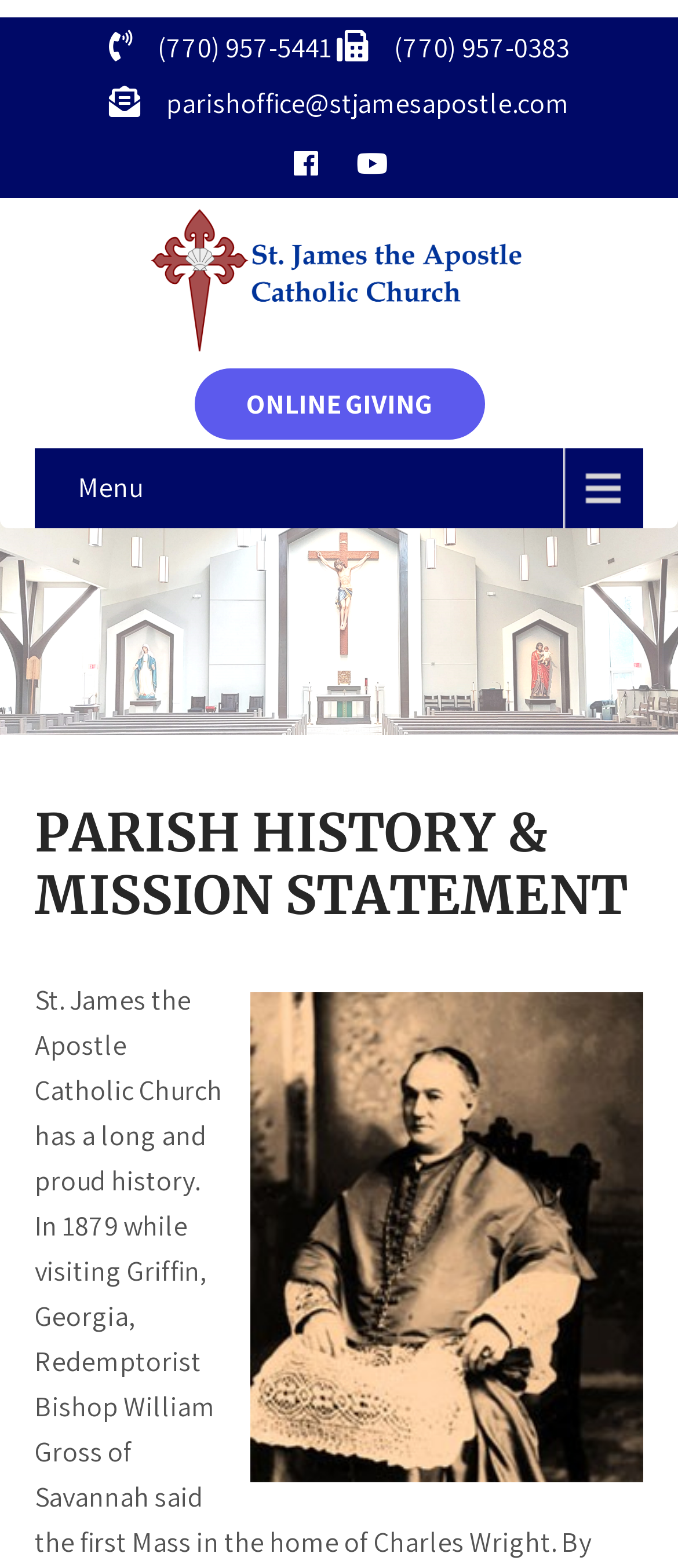Reply to the question with a single word or phrase:
What is the purpose of the 'ONLINE GIVING' link?

To make online donations